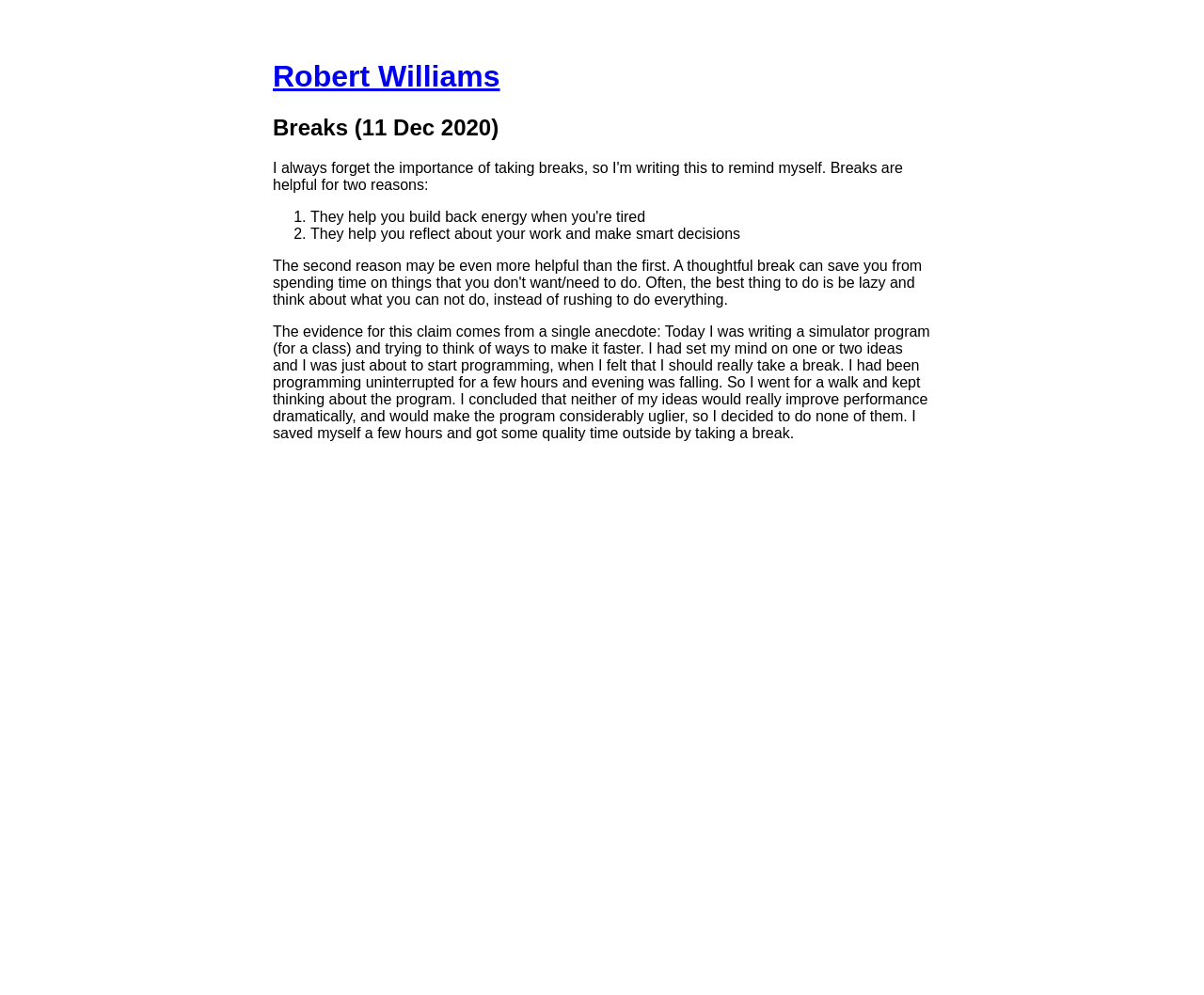Locate the bounding box of the UI element with the following description: "Robert Williams".

[0.227, 0.06, 0.415, 0.094]